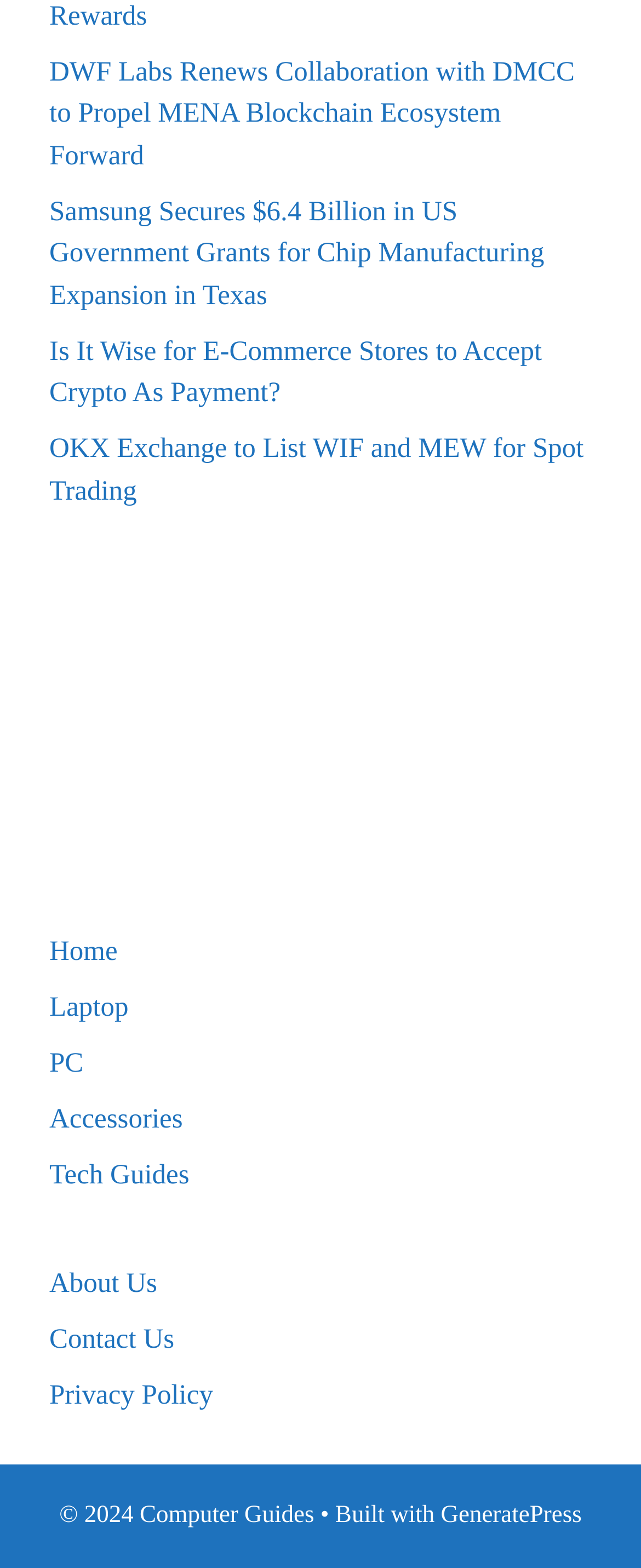Answer with a single word or phrase: 
What is the last link in the bottom section?

Privacy Policy